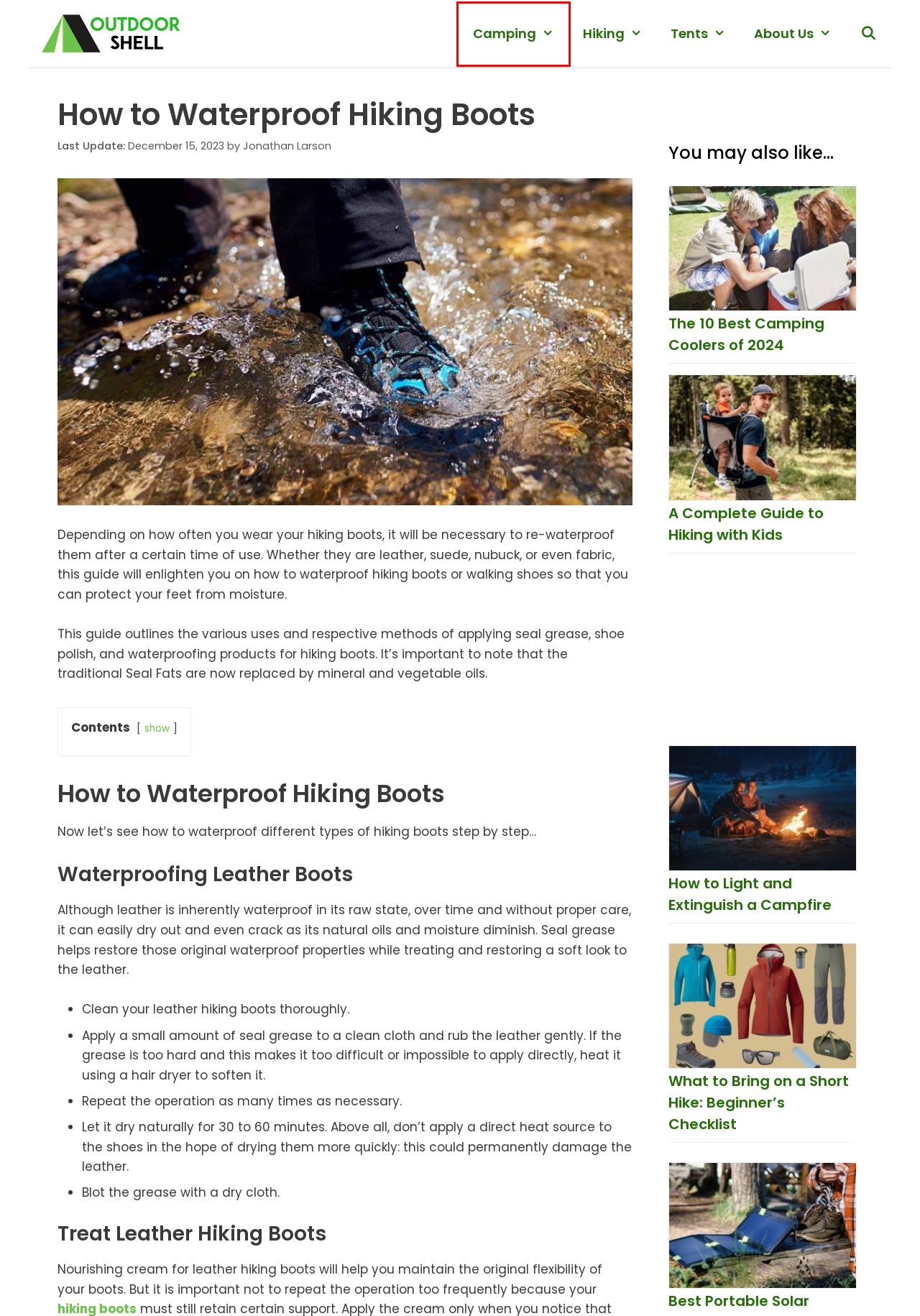Inspect the screenshot of a webpage with a red rectangle bounding box. Identify the webpage description that best corresponds to the new webpage after clicking the element inside the bounding box. Here are the candidates:
A. Camping Archives - Outdoor Shell
B. Tents Archives - Outdoor Shell
C. A Complete Guide to Hiking with Kids - Outdoor Shell
D. Home - Outdoor Shell
E. What to Bring on a Short Hike: Beginner's Checklist - Outdoor Shell
F. About Us - Outdoor Shell
G. How to Light and Extinguish a Campfire - Outdoor Shell
H. Best Portable Solar Panels to Take Anywhere (2024) - Outdoor Shell

A